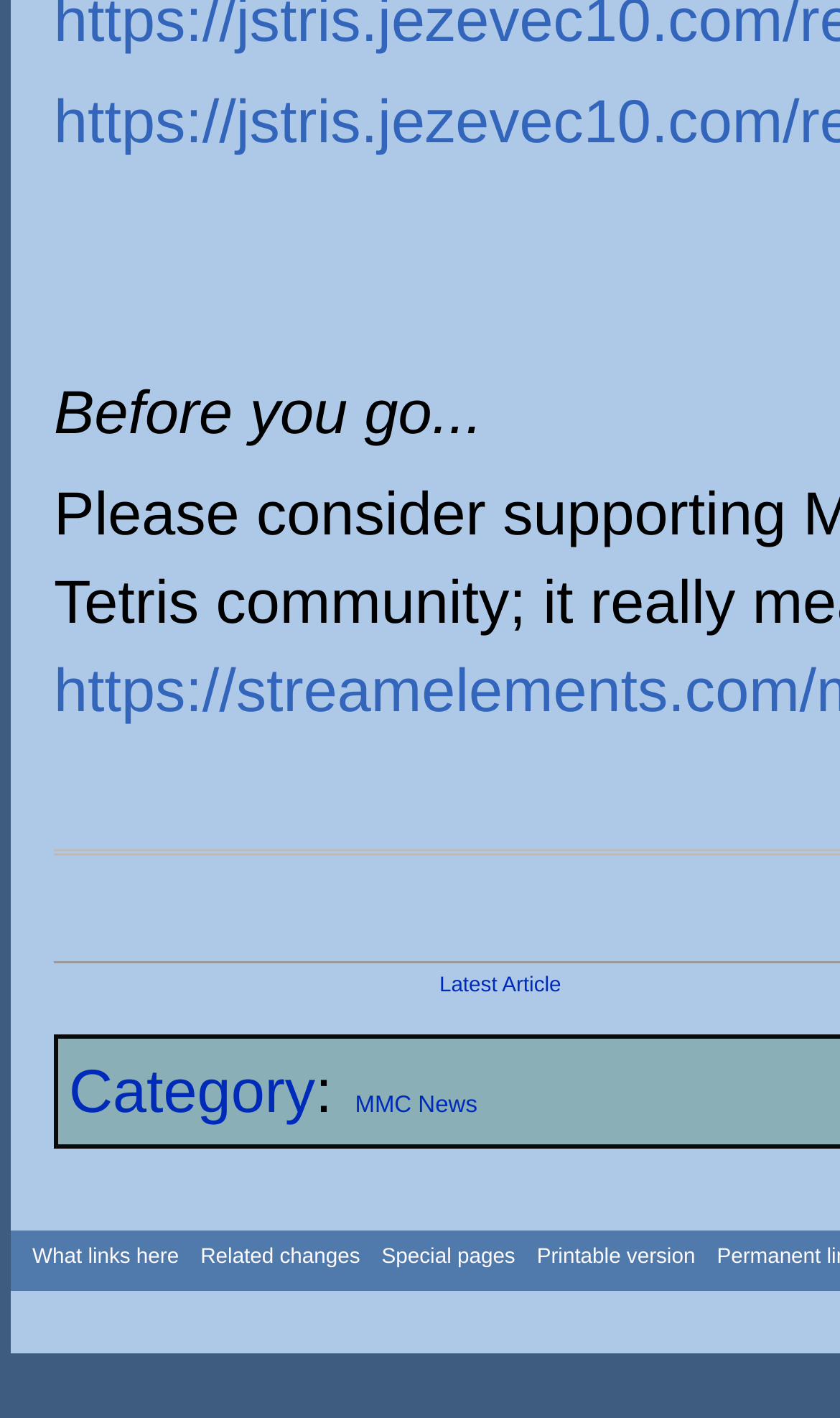Can you give a comprehensive explanation to the question given the content of the image?
What is the category of the latest article?

I found the link 'Latest Article' and next to it, there is a link 'Category' followed by a colon and another link 'MMC News', so I inferred that 'MMC News' is the category of the latest article.